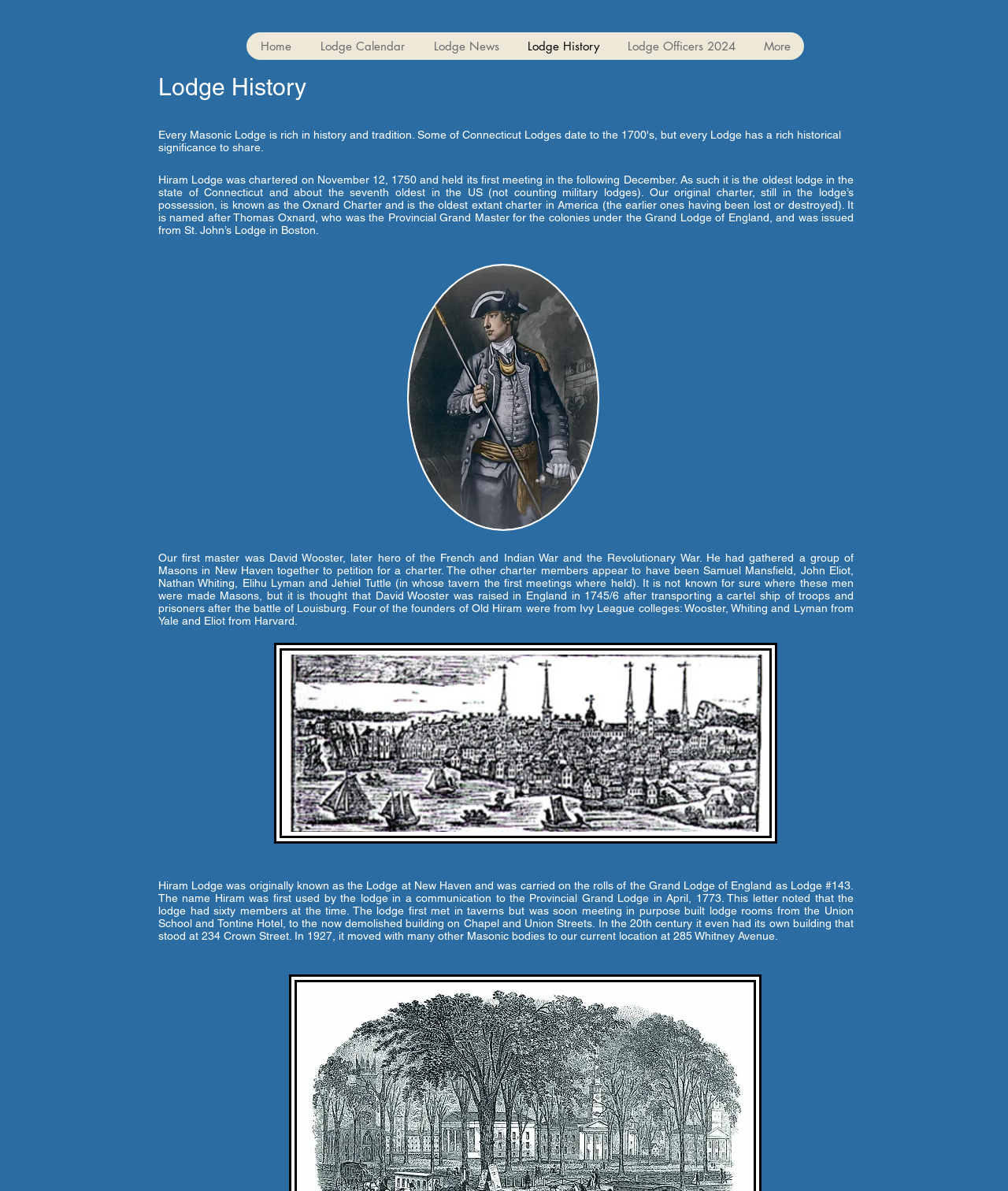Find the bounding box coordinates corresponding to the UI element with the description: "Lodge News". The coordinates should be formatted as [left, top, right, bottom], with values as floats between 0 and 1.

[0.416, 0.027, 0.509, 0.05]